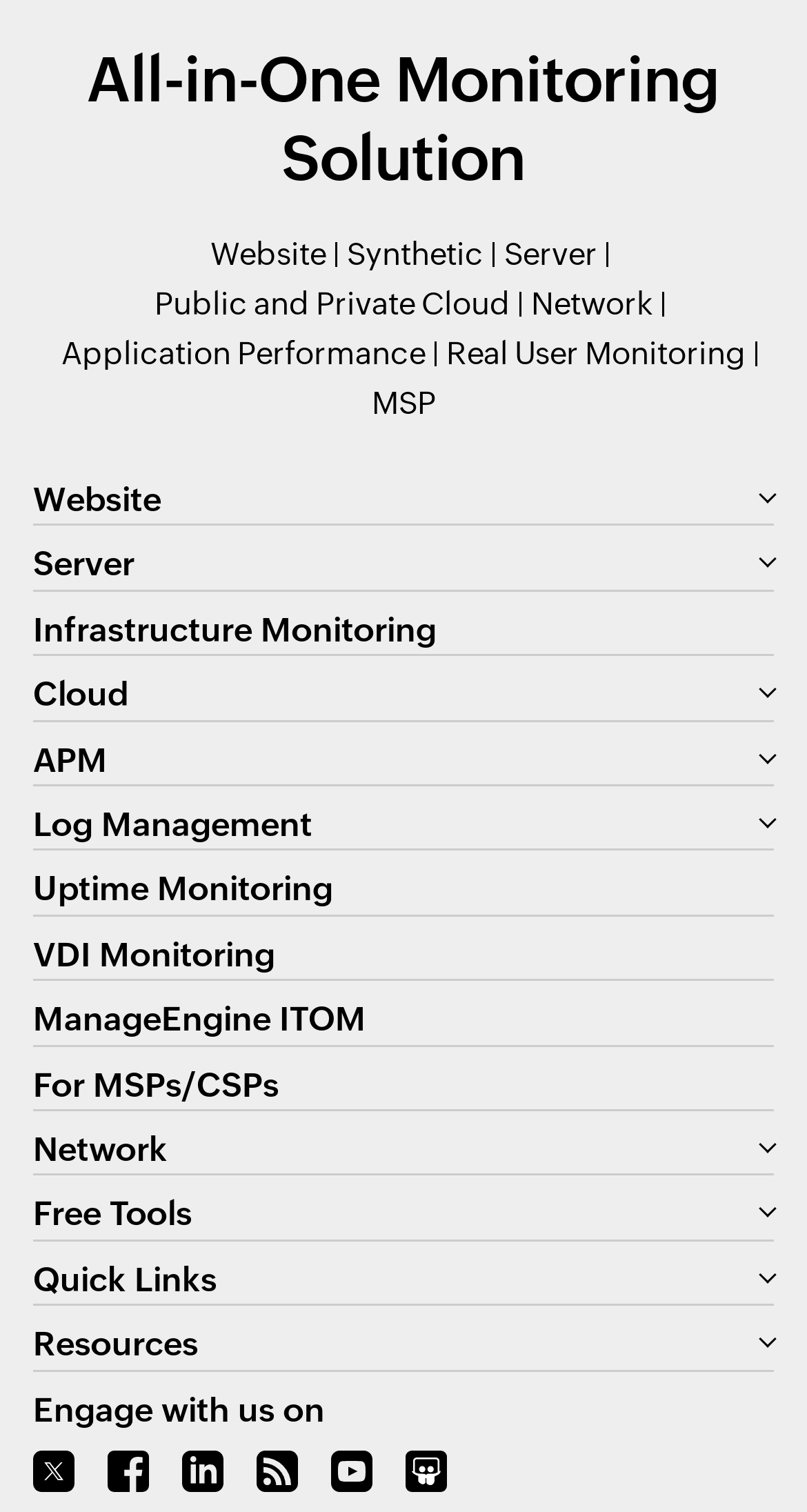Highlight the bounding box of the UI element that corresponds to this description: "Public and Private Cloud".

[0.191, 0.189, 0.632, 0.212]